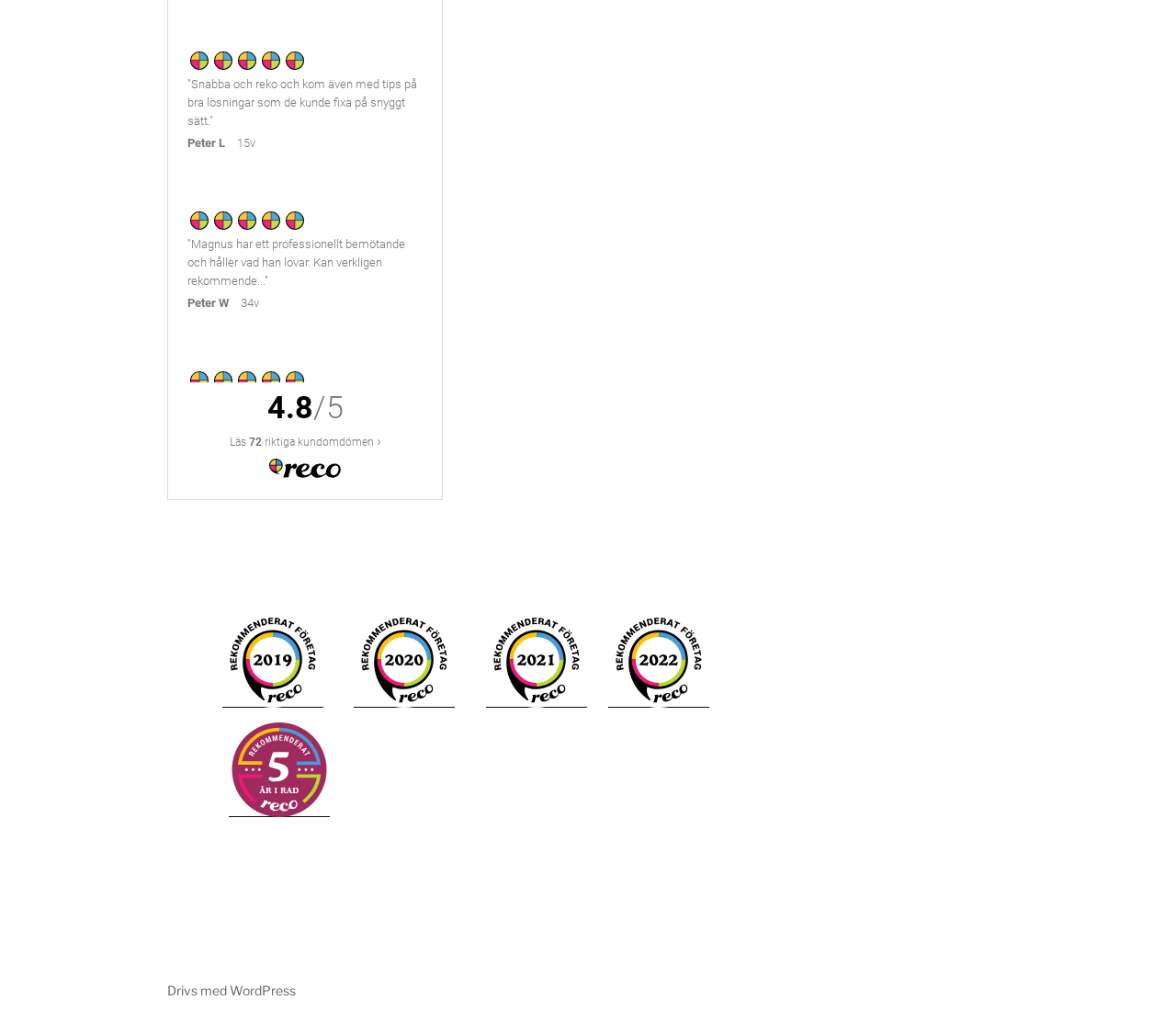Please provide a comprehensive response to the question based on the details in the image: What is the position of the 'Rekommenderad på Reco' link?

By analyzing the bounding box coordinates, I determined that the 'Rekommenderad på Reco' link with ID 228 has a y1 coordinate of 0.699, which is below the table.